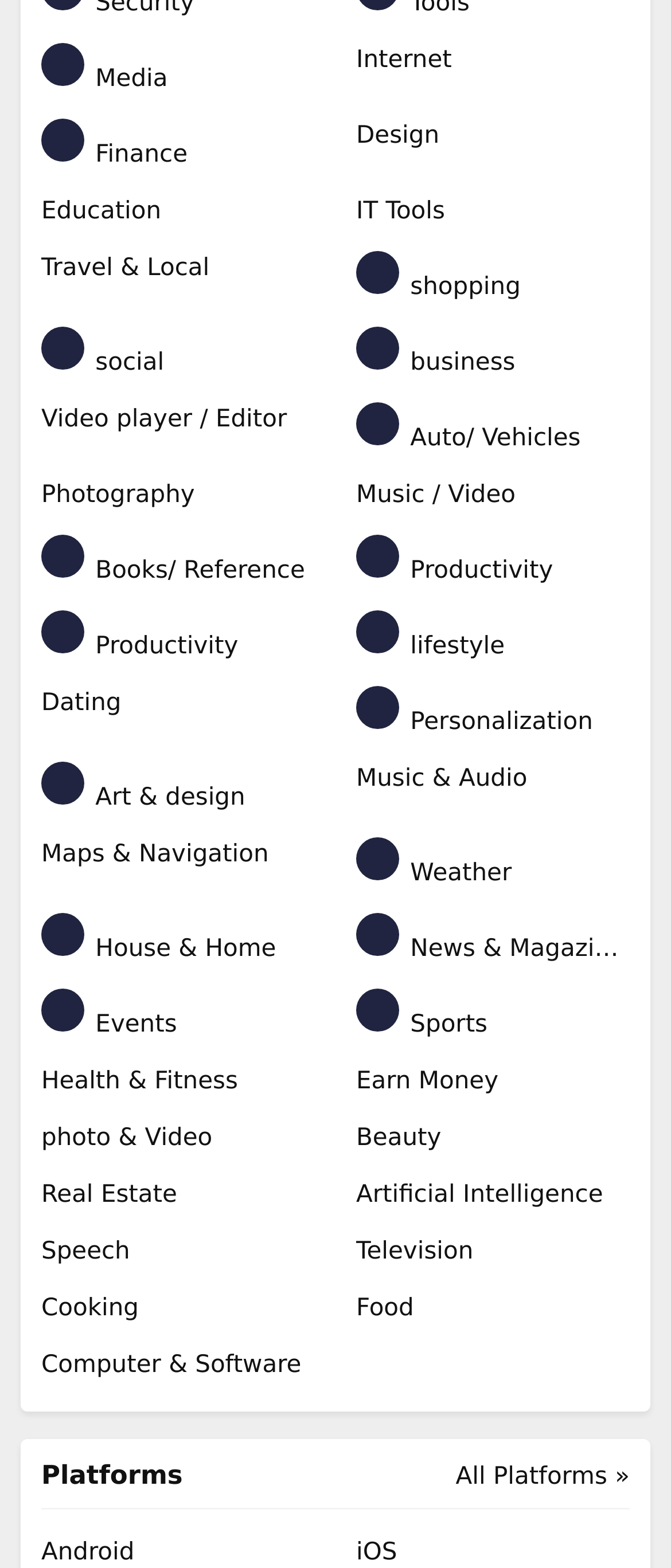What is the last link in the right column?
Please provide a single word or phrase answer based on the image.

Food